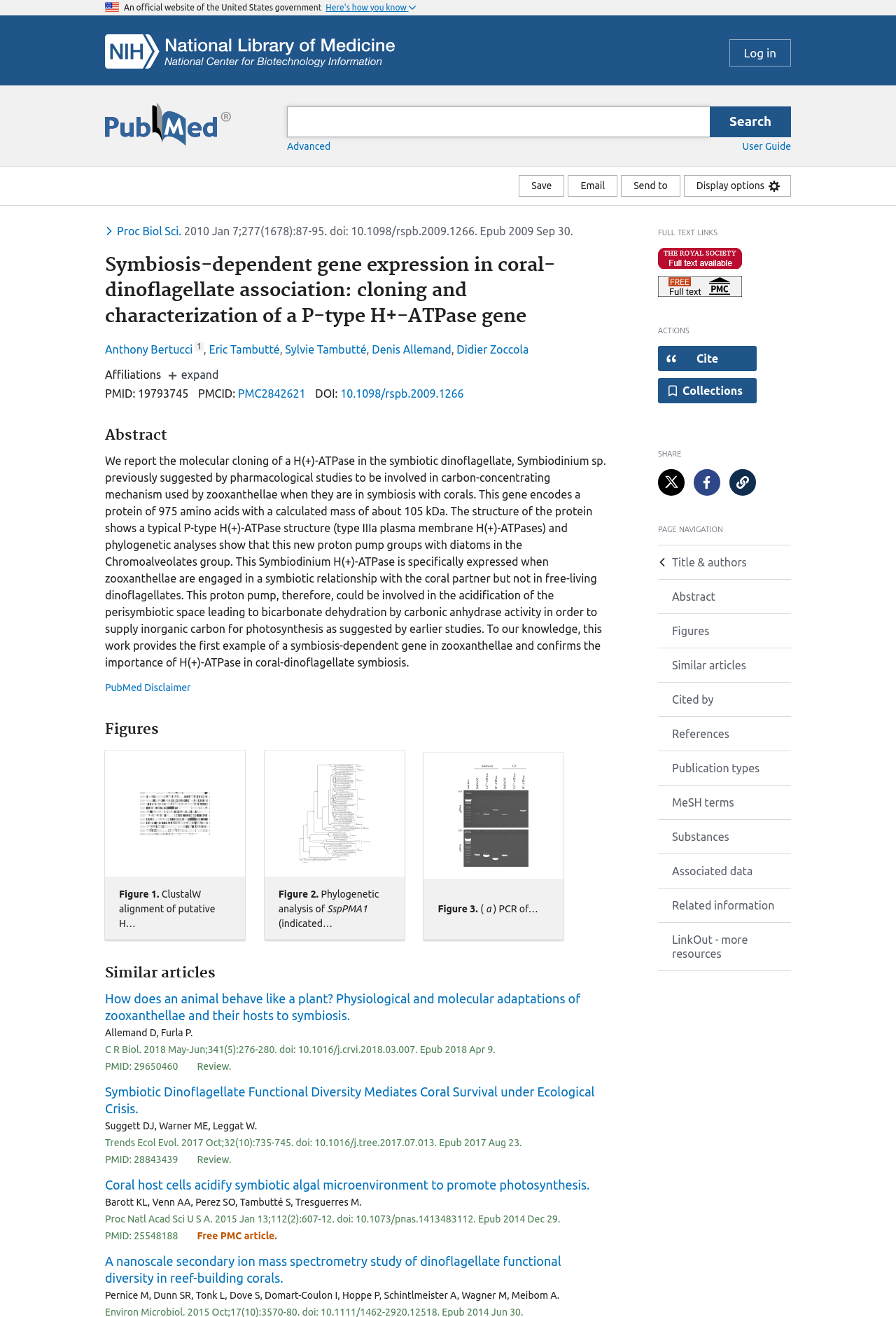Find the bounding box of the element with the following description: "Figures". The coordinates must be four float numbers between 0 and 1, formatted as [left, top, right, bottom].

[0.734, 0.466, 0.883, 0.491]